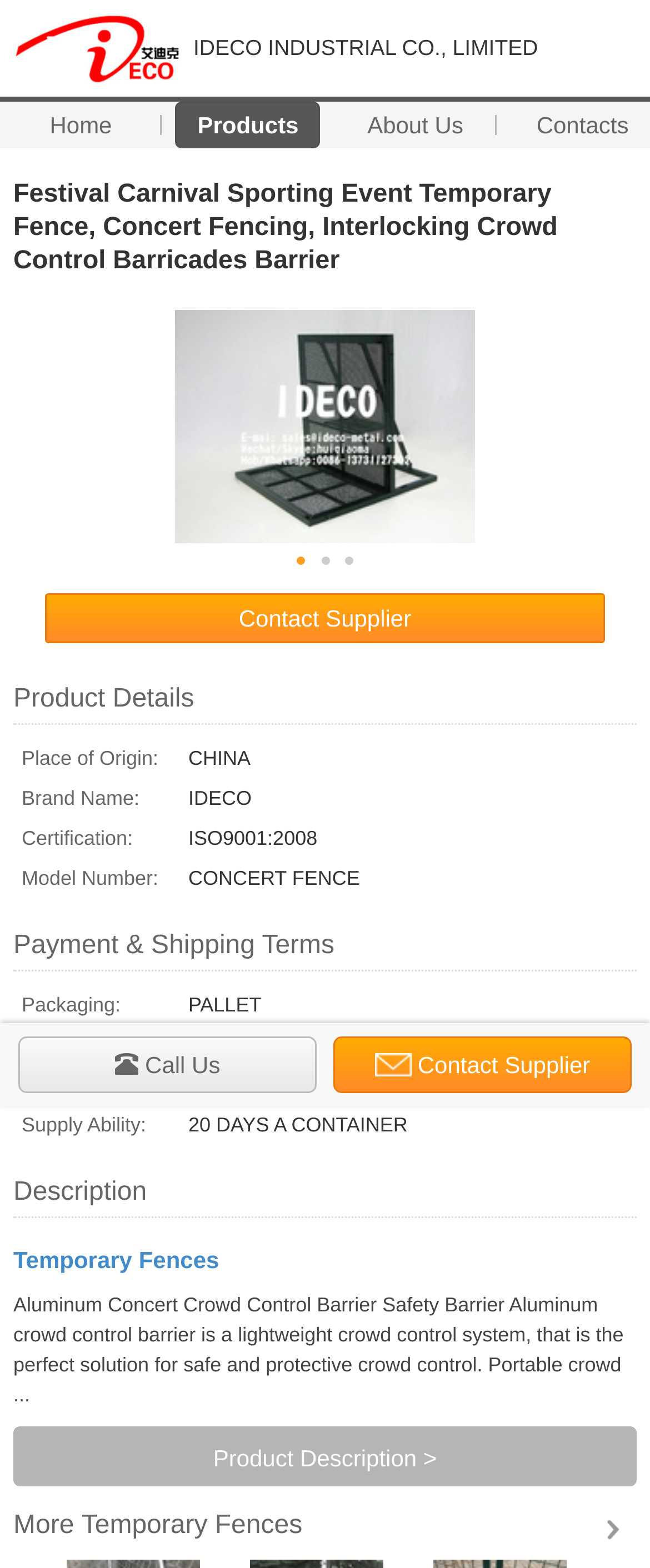Can you determine the main header of this webpage?

Festival Carnival Sporting Event Temporary Fence, Concert Fencing, Interlocking Crowd Control Barricades Barrier